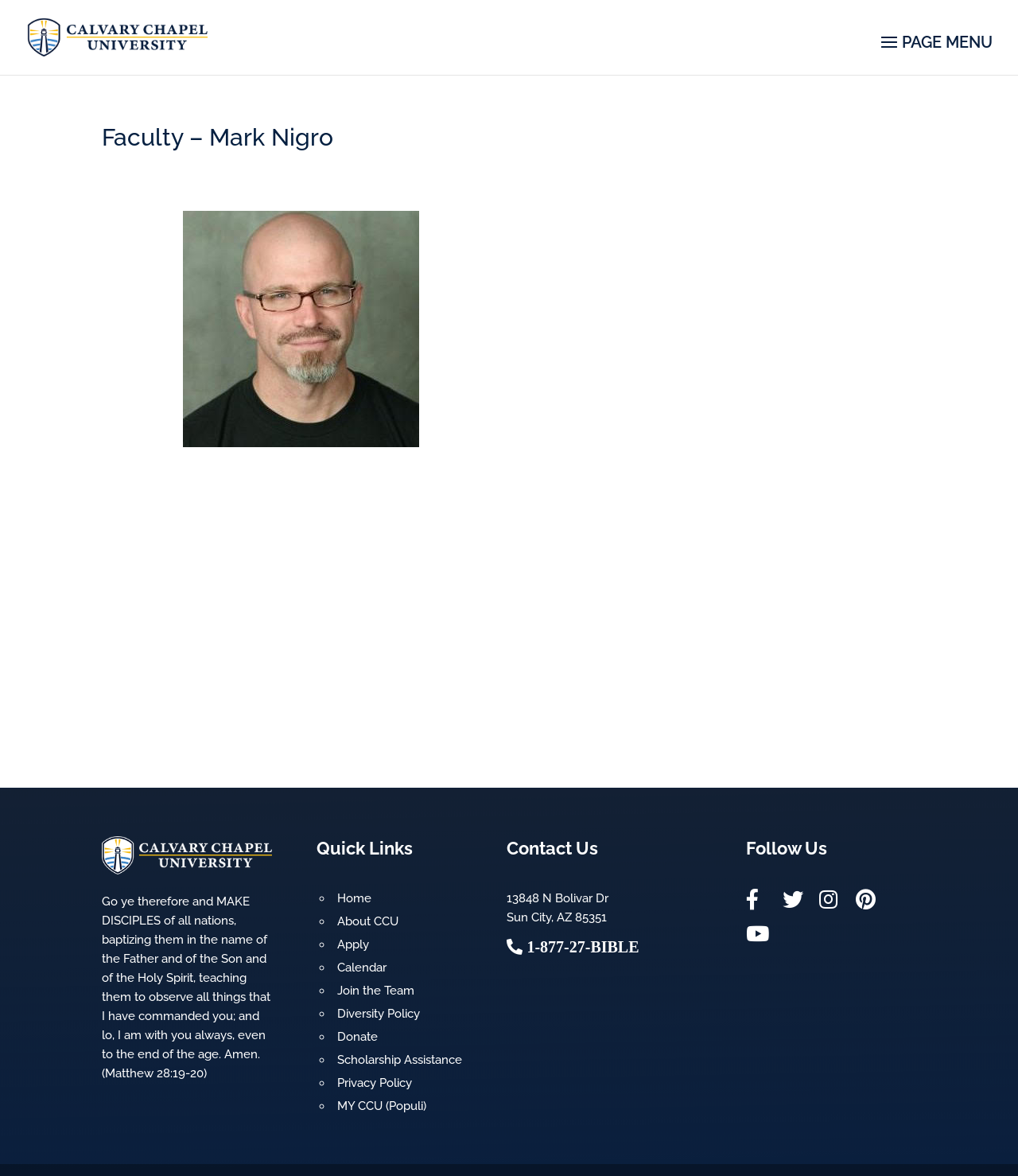Elaborate on the information and visuals displayed on the webpage.

This webpage is about Faculty – Mark Nigro at Calvary Chapel University. At the top left corner, there is a link to Calvary Chapel University accompanied by an image of the university's logo. Below this, there is a large article section that takes up most of the page. 

At the top of the article section, there is a heading that reads "Faculty – Mark Nigro". Below this, there is an image, likely a photo of Mark Nigro. To the right of the image, there is a heading that reads "Mark Nigro", followed by a block of text that describes Mark Nigro's biography, including his background, experience, and education. 

Below this, there is a quote from the Bible, specifically Matthew 28:19-20. To the right of the quote, there is a section labeled "Quick Links" that contains a list of links to various pages, including "Home", "About CCU", "Apply", "Calendar", "Join the Team", "Diversity Policy", "Donate", "Scholarship Assistance", "Privacy Policy", and "MY CCU (Populi)". 

Further down the page, there is a section labeled "Contact Us" that contains the university's address, phone number, and a link to contact them. To the right of this, there is a section labeled "Follow Us" that contains links to the university's social media profiles.